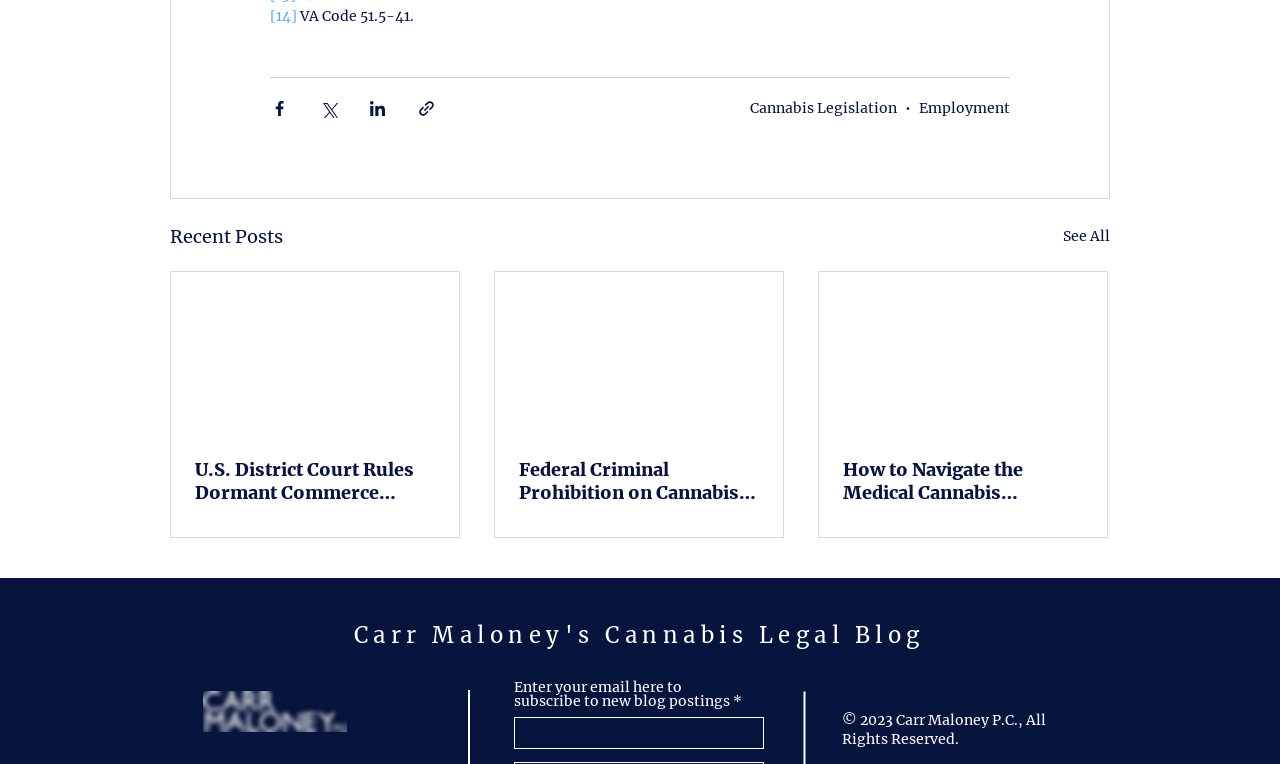What is the topic of the blog posts?
Kindly offer a comprehensive and detailed response to the question.

Based on the links and article titles on the webpage, it appears that the blog posts are related to cannabis legislation, employment, and medical cannabis business license application processes.